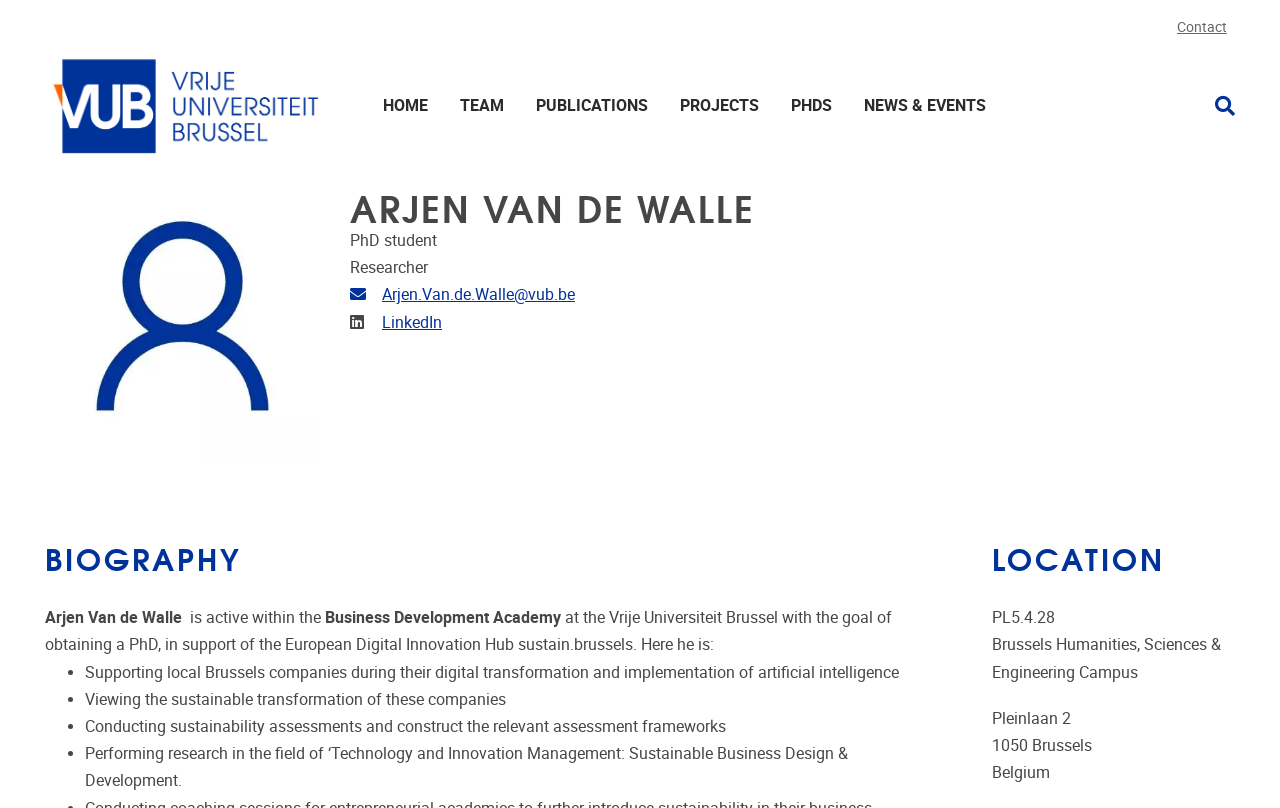Please provide a one-word or short phrase answer to the question:
What is Arjen Van de Walle's email address?

Arjen.Van.de.Walle@vub.be